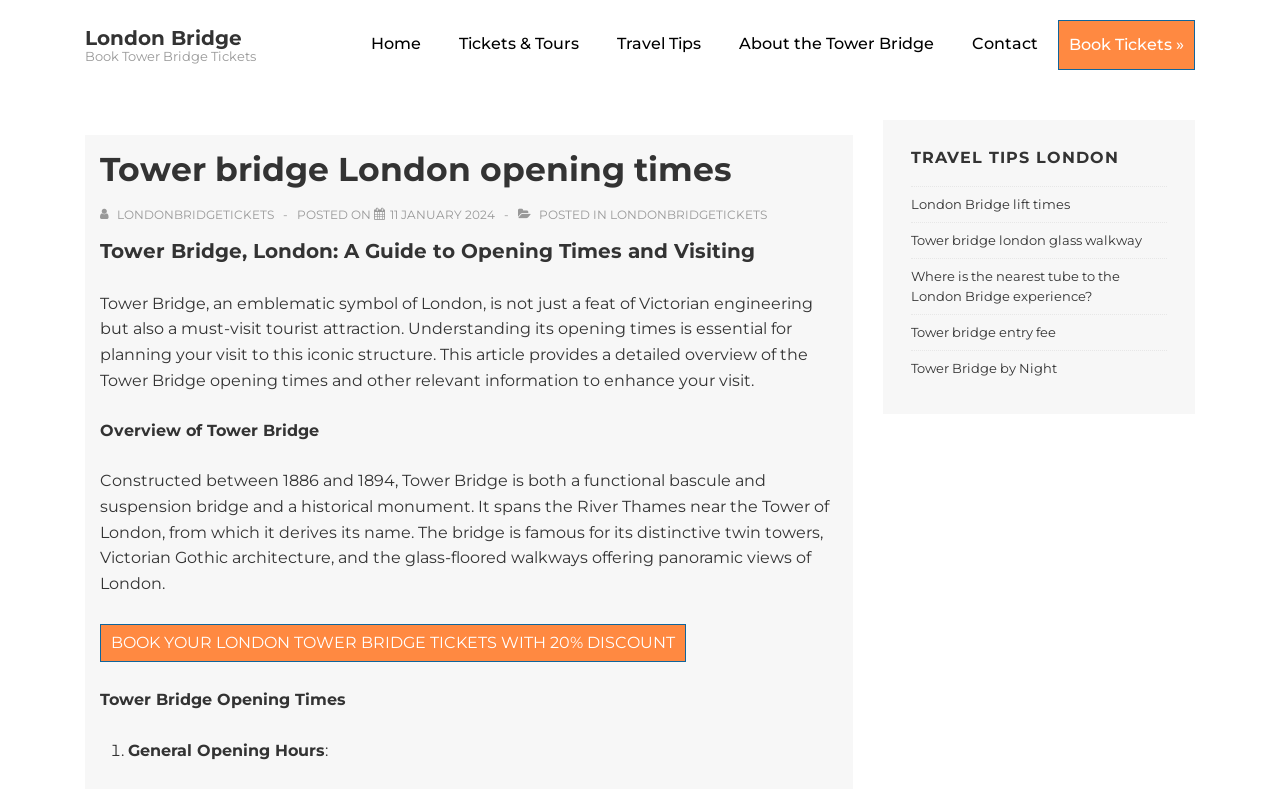What is the discount offered for booking London Tower Bridge tickets?
Utilize the image to construct a detailed and well-explained answer.

The article provides a link to book London Tower Bridge tickets with a 20% discount. This implies that visitors can get a 20% discount on their tickets if they book through this link.